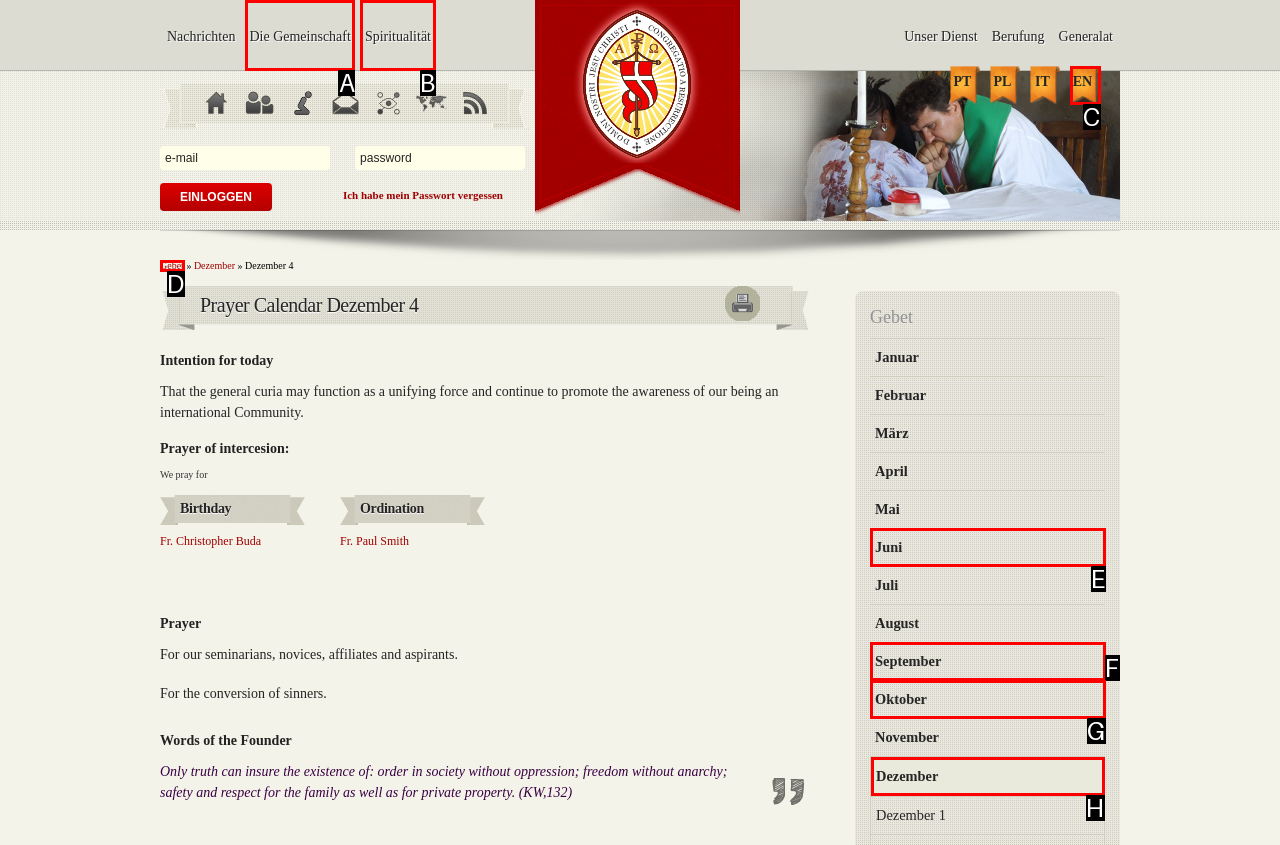Select the correct HTML element to complete the following task: Click on the Gebet link
Provide the letter of the choice directly from the given options.

D